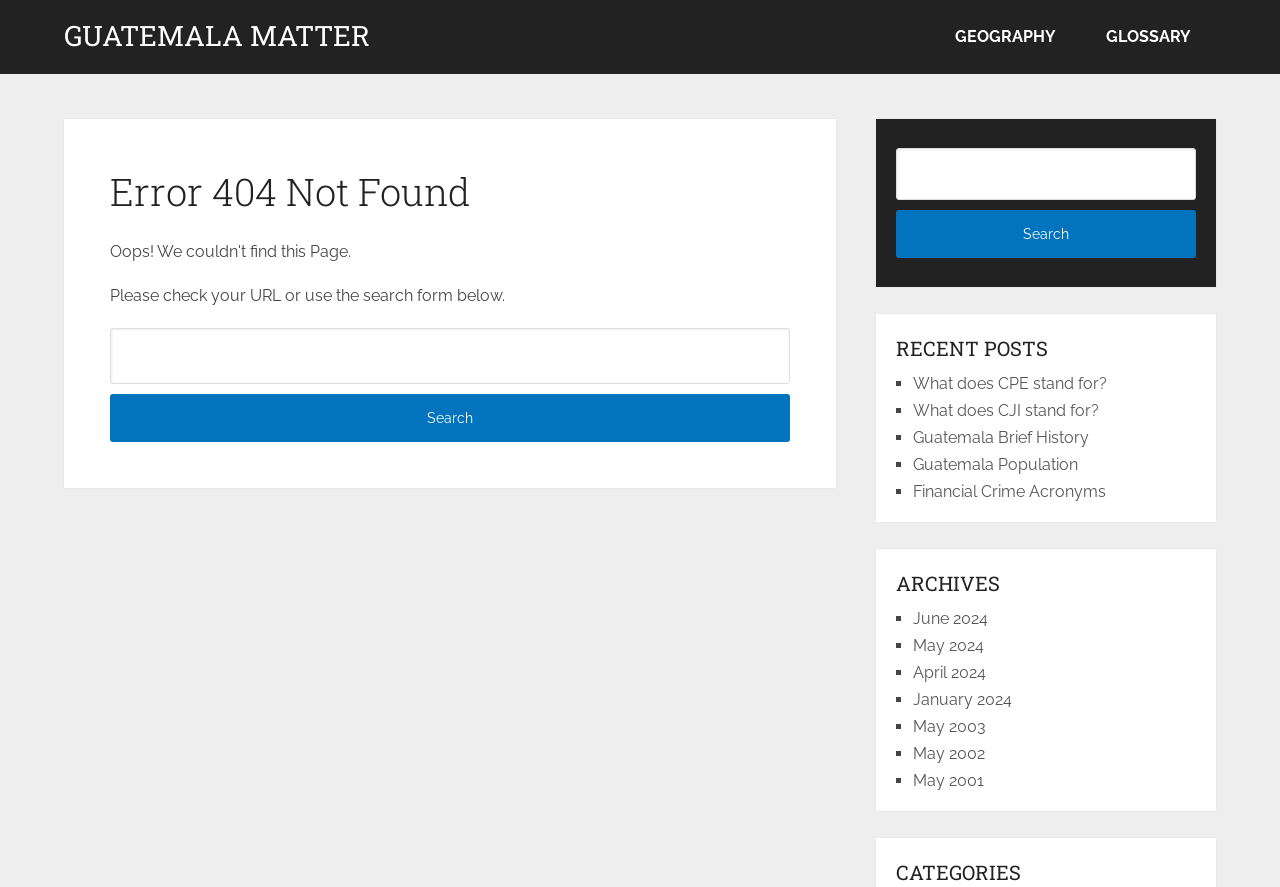What is the category listed at the bottom of the page?
Give a comprehensive and detailed explanation for the question.

The category listed at the bottom of the page is 'CATEGORIES', which is a heading element. It is likely that this section will list various categories related to the webpage's content.